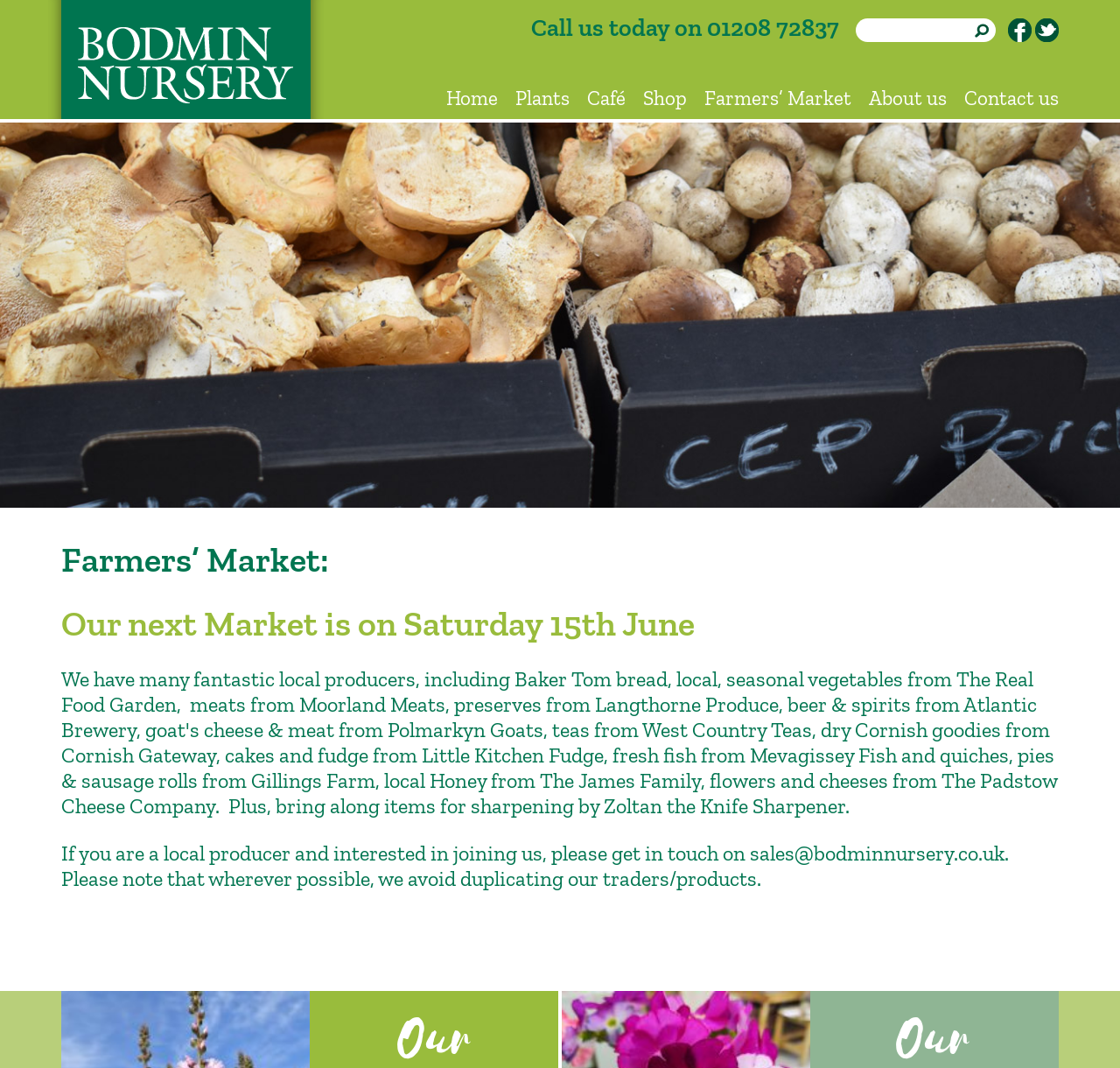Show the bounding box coordinates for the HTML element as described: "Herbs & Alpines".

[0.452, 0.269, 0.655, 0.308]